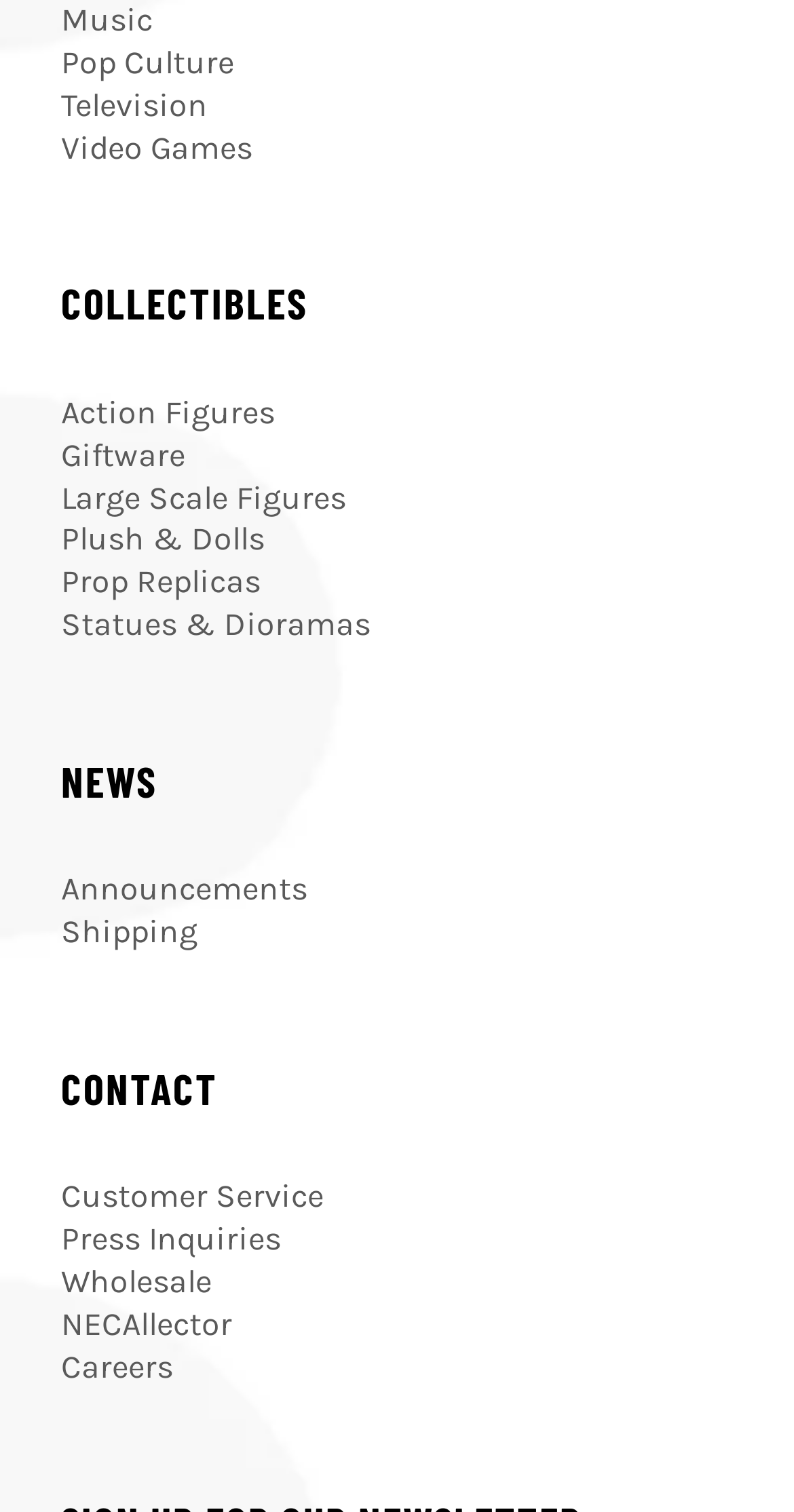What is the first link under the main navigation?
Provide a comprehensive and detailed answer to the question.

The main navigation has several links, and the first one is 'Music', followed by 'Pop Culture', 'Television', and 'Video Games'.